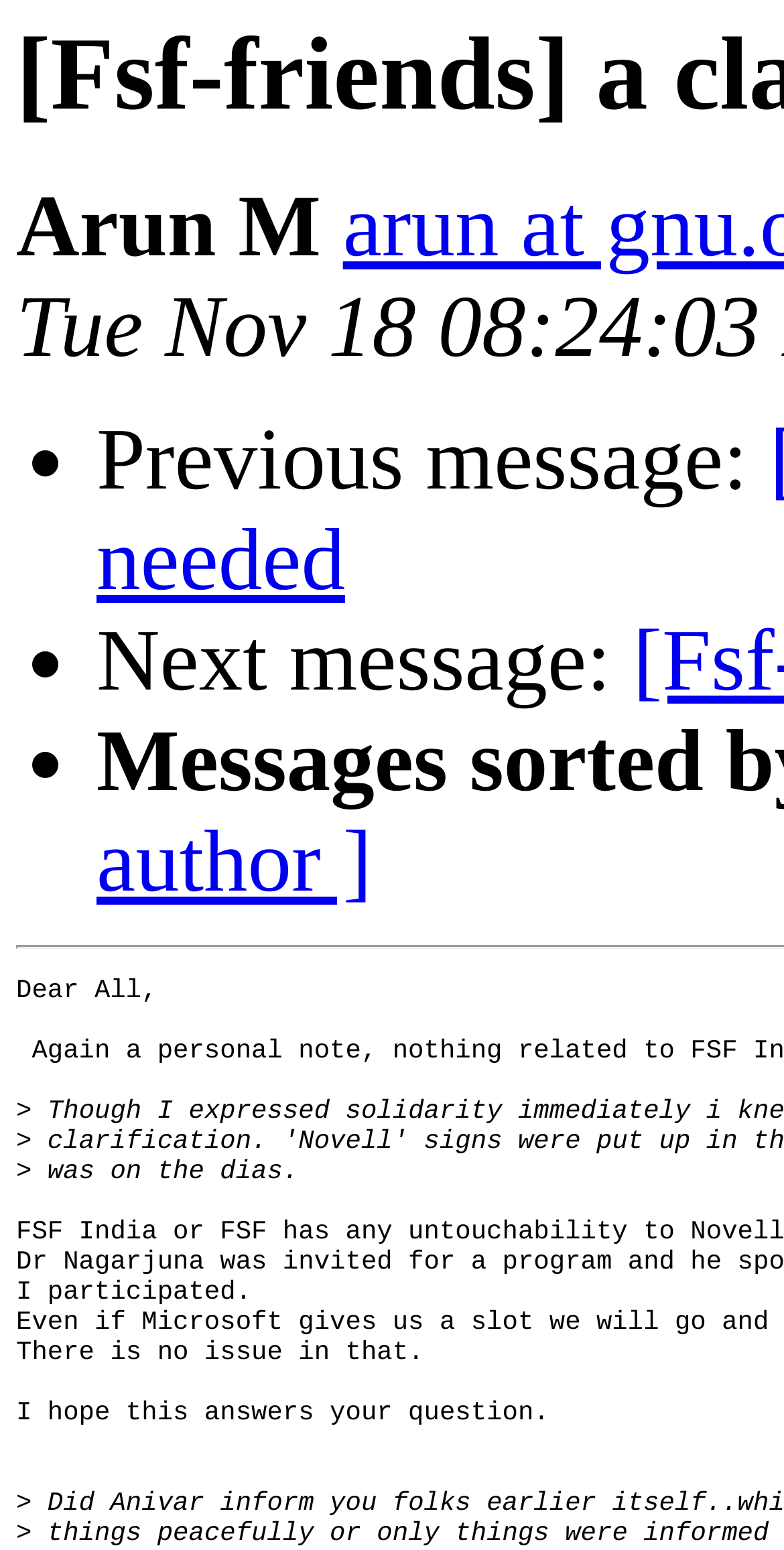How many messages are listed?
Based on the screenshot, answer the question with a single word or phrase.

Three